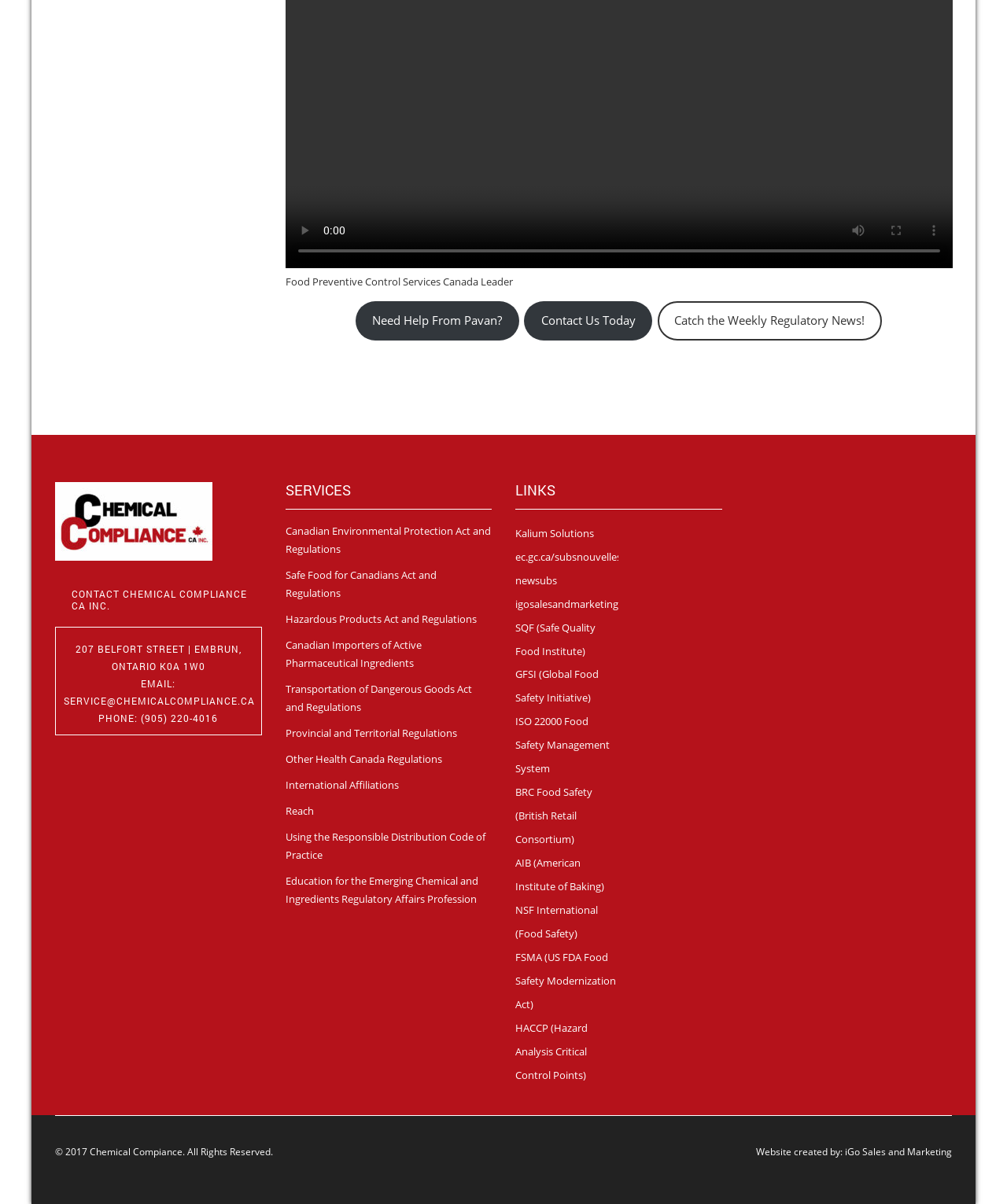Please provide the bounding box coordinate of the region that matches the element description: Kalium Solutions. Coordinates should be in the format (top-left x, top-left y, bottom-right x, bottom-right y) and all values should be between 0 and 1.

[0.512, 0.437, 0.59, 0.449]